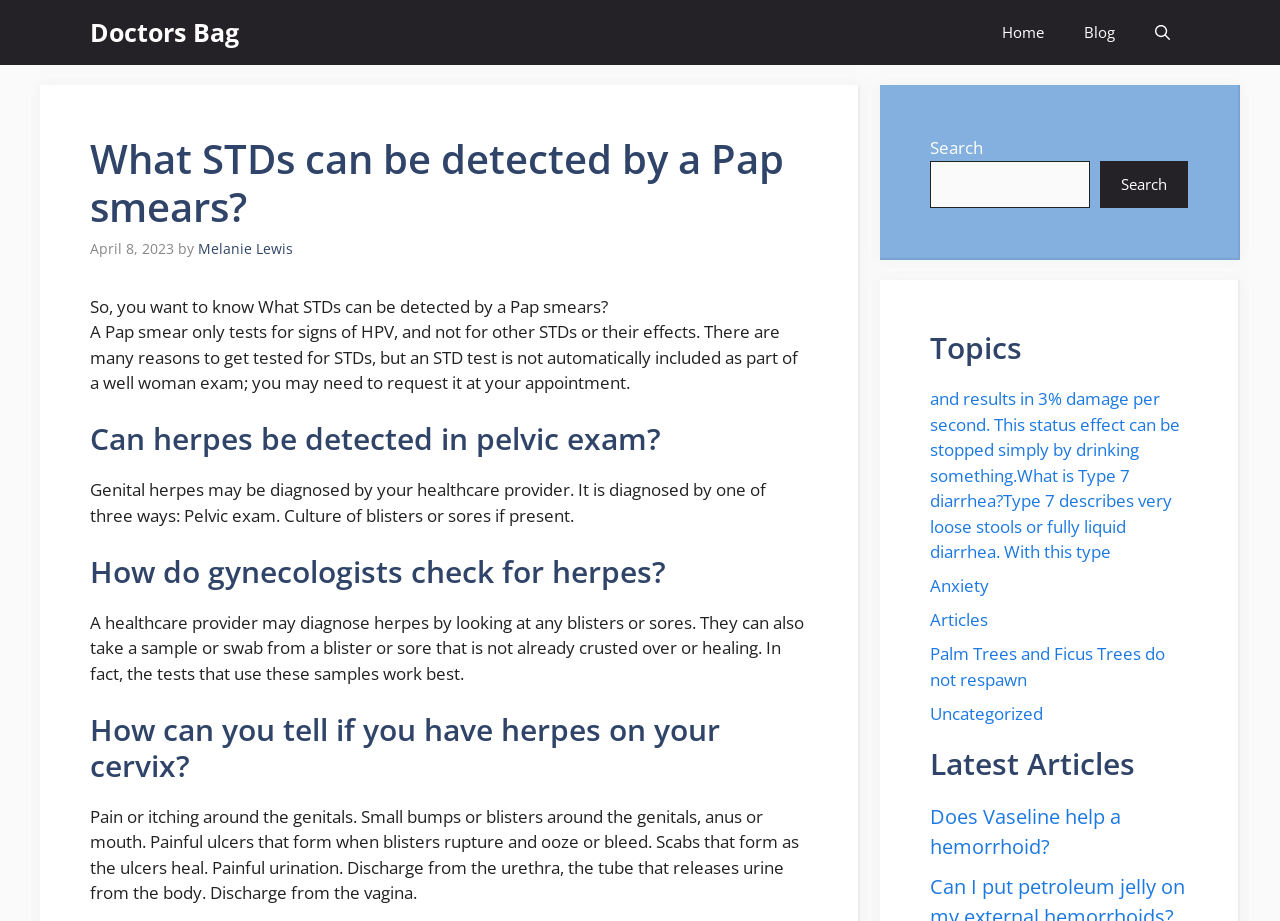Specify the bounding box coordinates of the area to click in order to follow the given instruction: "Check the latest article 'Does Vaseline help a hemorrhoid?'."

[0.727, 0.872, 0.876, 0.934]